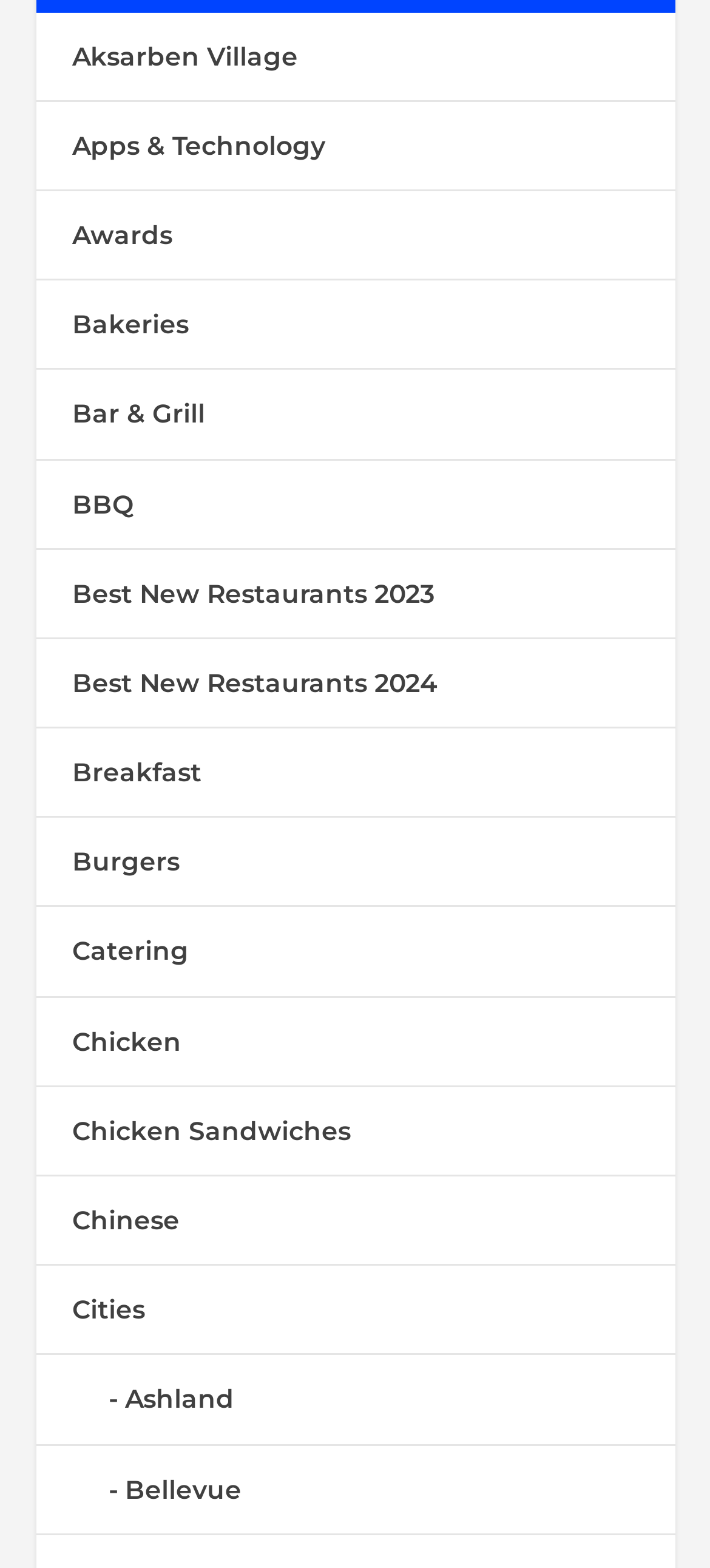How many cities are listed?
Look at the image and answer with only one word or phrase.

2